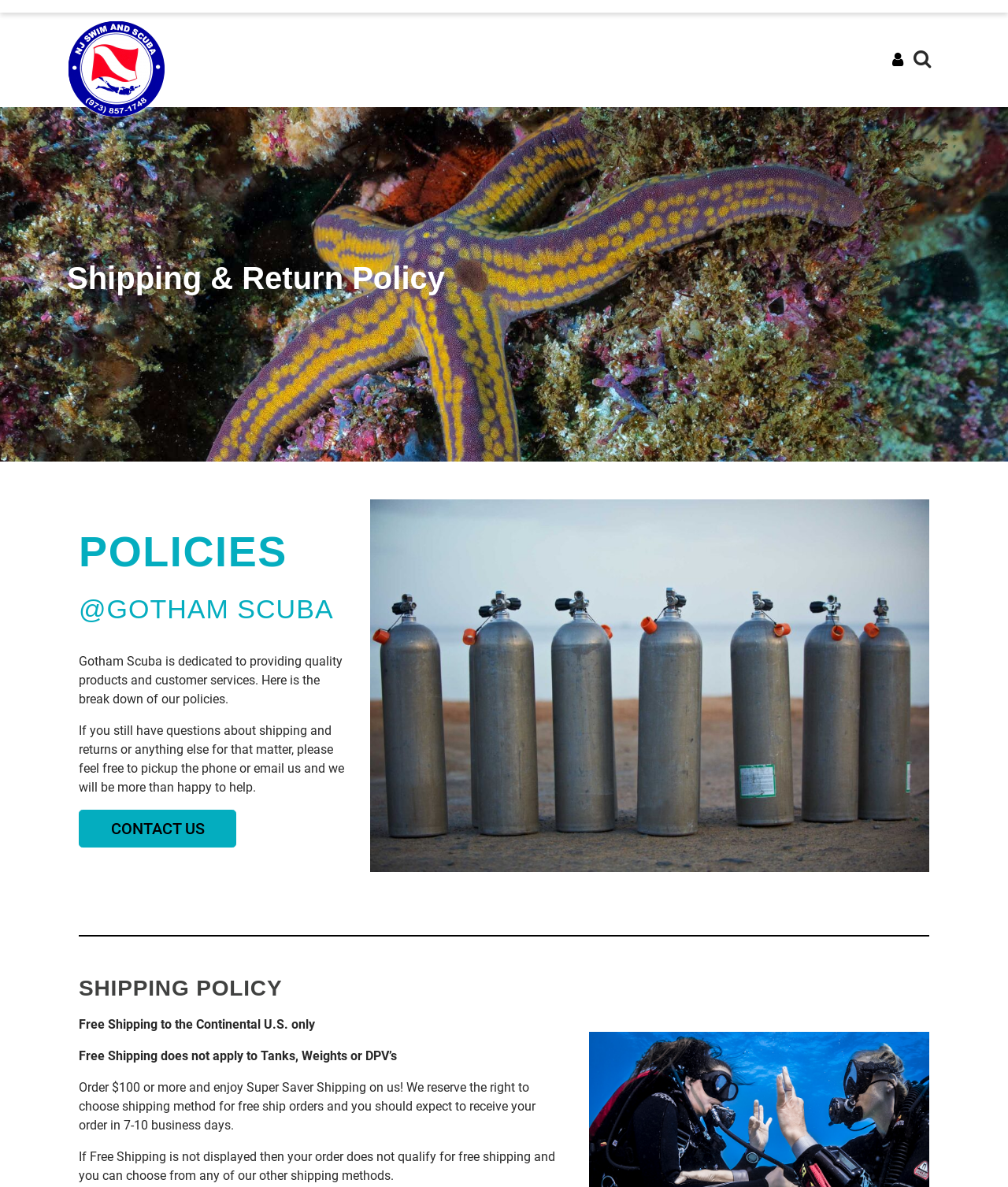How long does it take to receive an order with free shipping?
Kindly answer the question with as much detail as you can.

The webpage states that if you qualify for free shipping, you should expect to receive your order in 7-10 business days, which is stated in the paragraph under the 'SHIPPING POLICY' heading.